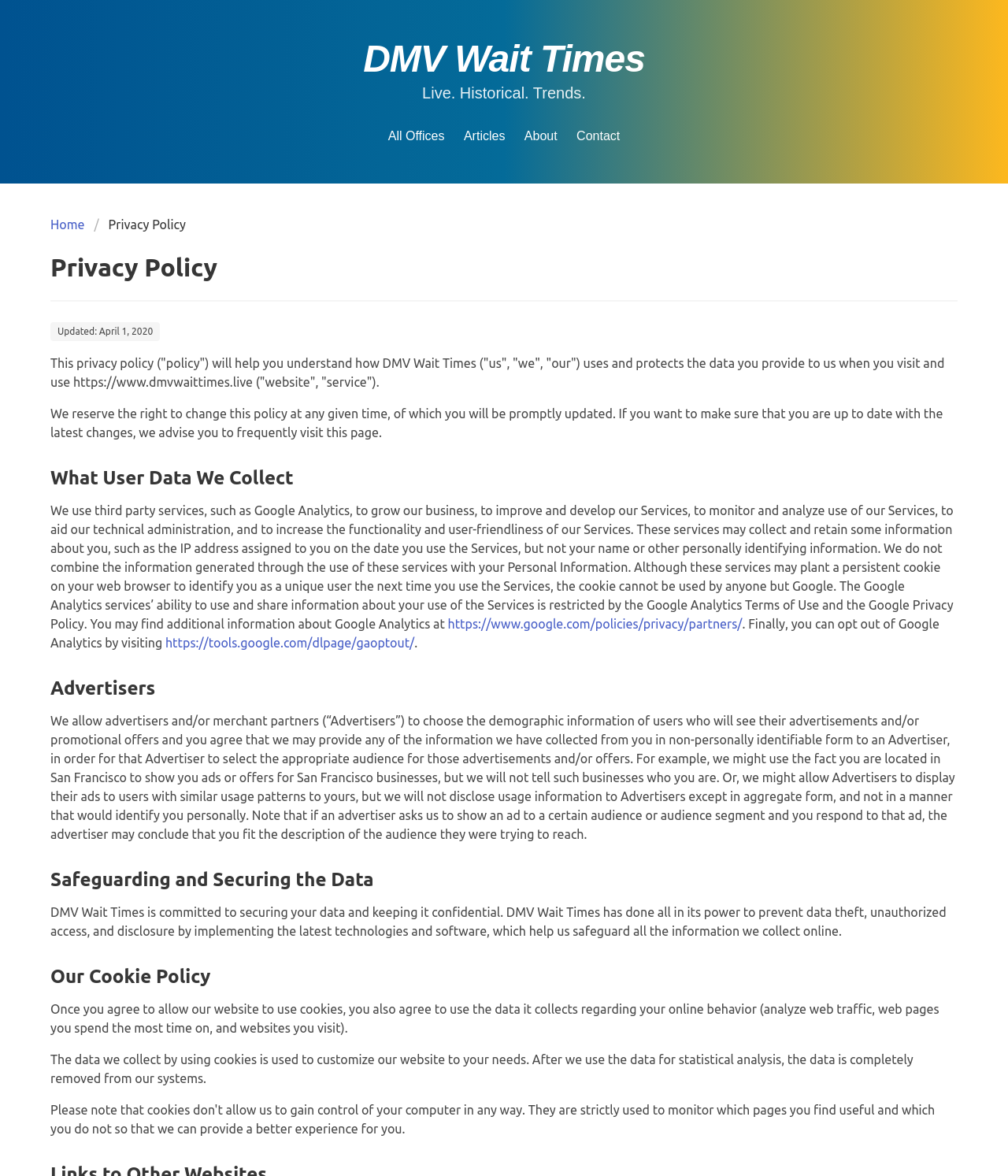What is the purpose of cookies?
Using the information from the image, answer the question thoroughly.

The purpose of cookies is to customize the website to the user's needs, as stated in the static text under the heading 'Our Cookie Policy'. The data collected by using cookies is used to analyze web traffic, web pages the user spends the most time on, and websites the user visits.